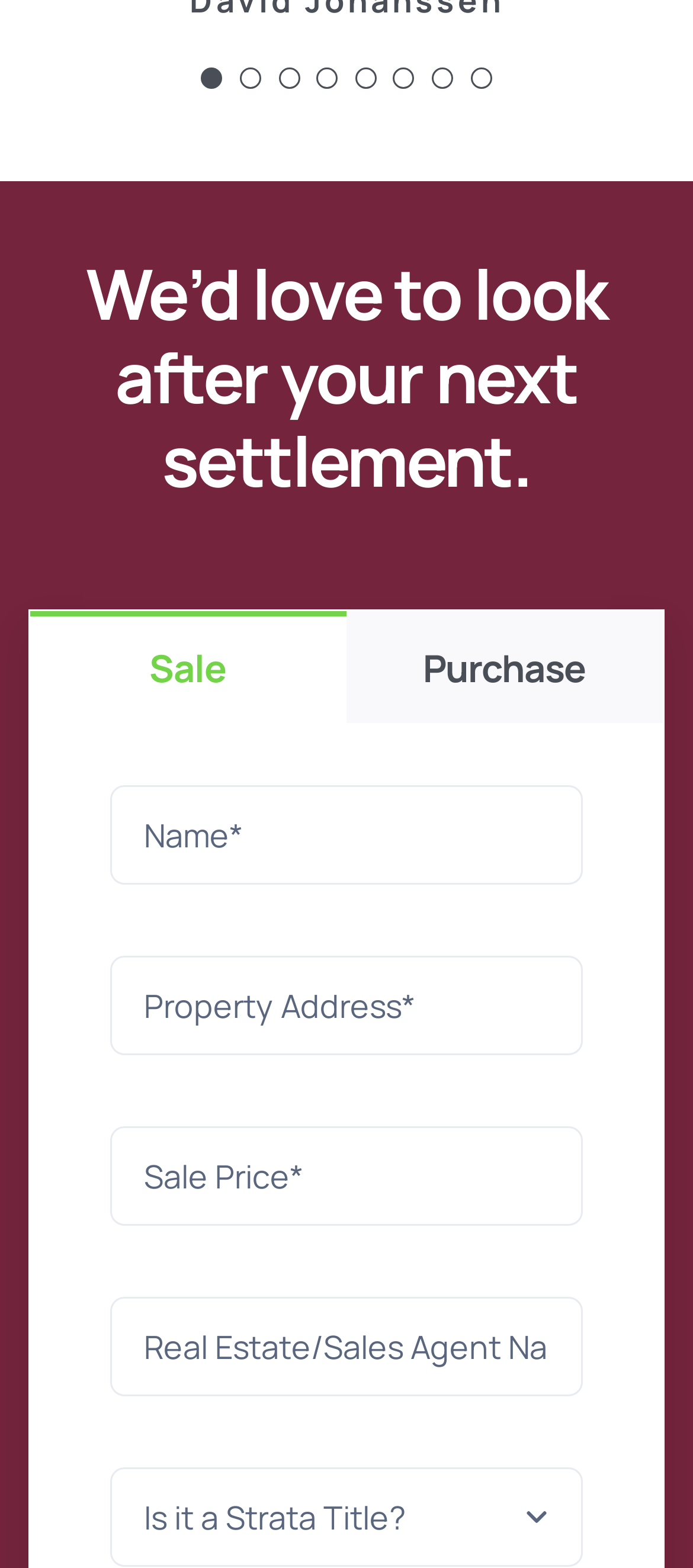Utilize the details in the image to thoroughly answer the following question: How many links are there for testimonial pagination?

I counted the number of links with the text 'Testimonial Pagination' and found that there are 8 links in total.